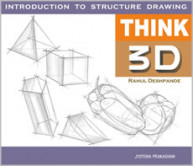Who is the author of the book?
Based on the image, give a one-word or short phrase answer.

Rahul Deshpande